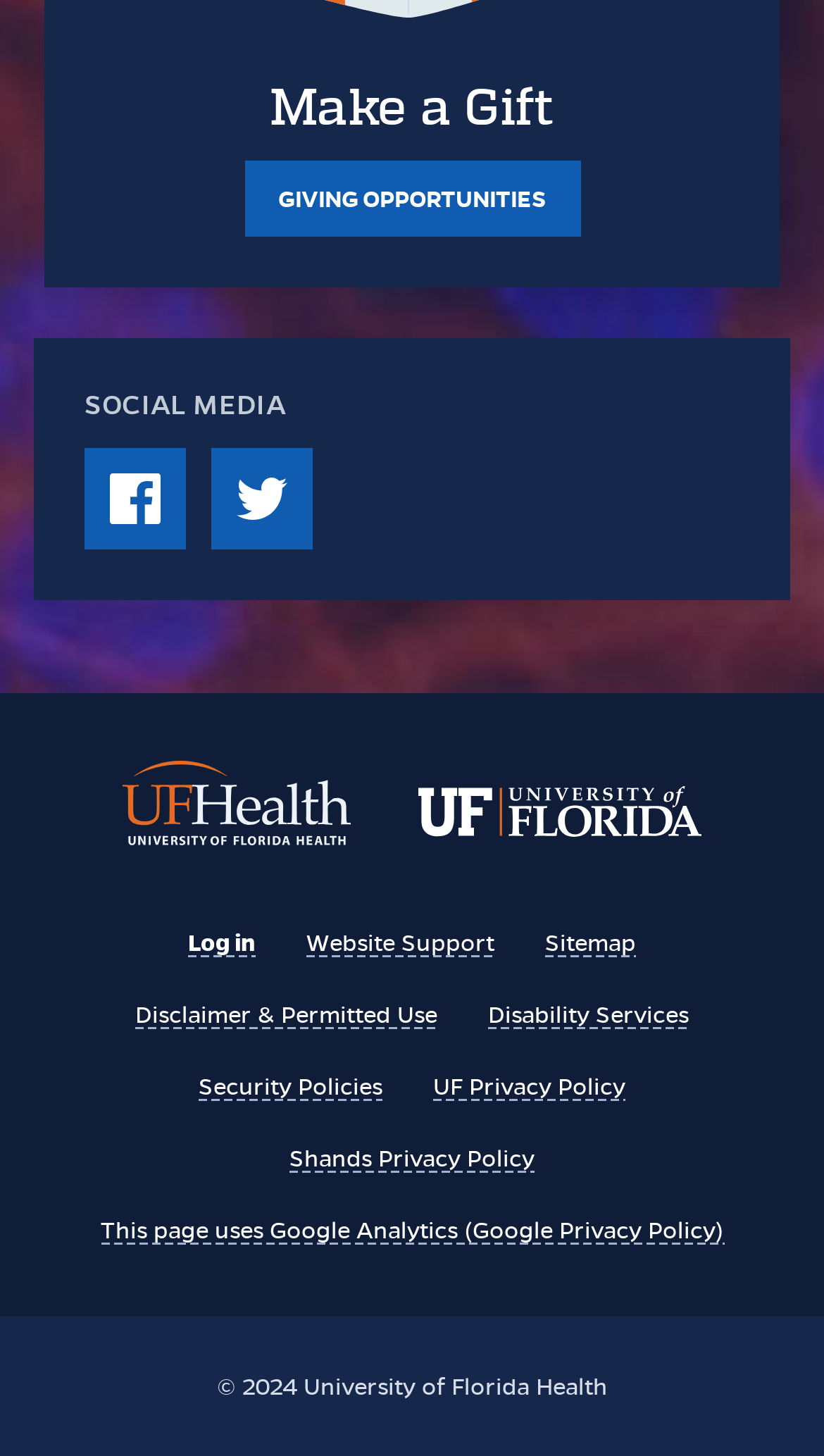Determine the bounding box coordinates for the region that must be clicked to execute the following instruction: "Log in".

[0.228, 0.636, 0.31, 0.657]